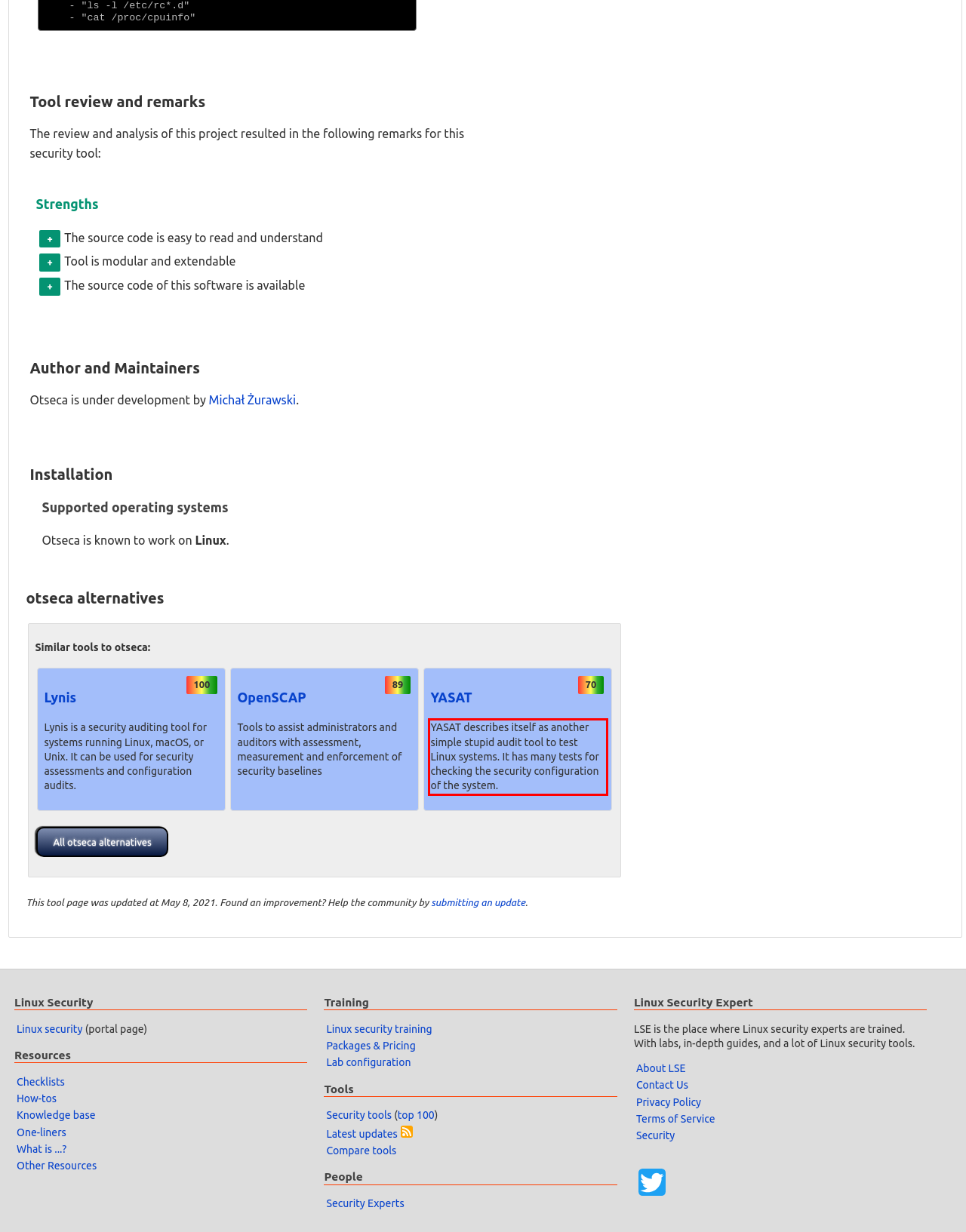Examine the webpage screenshot and use OCR to recognize and output the text within the red bounding box.

YASAT describes itself as another simple stupid audit tool to test Linux systems. It has many tests for checking the security configuration of the system.